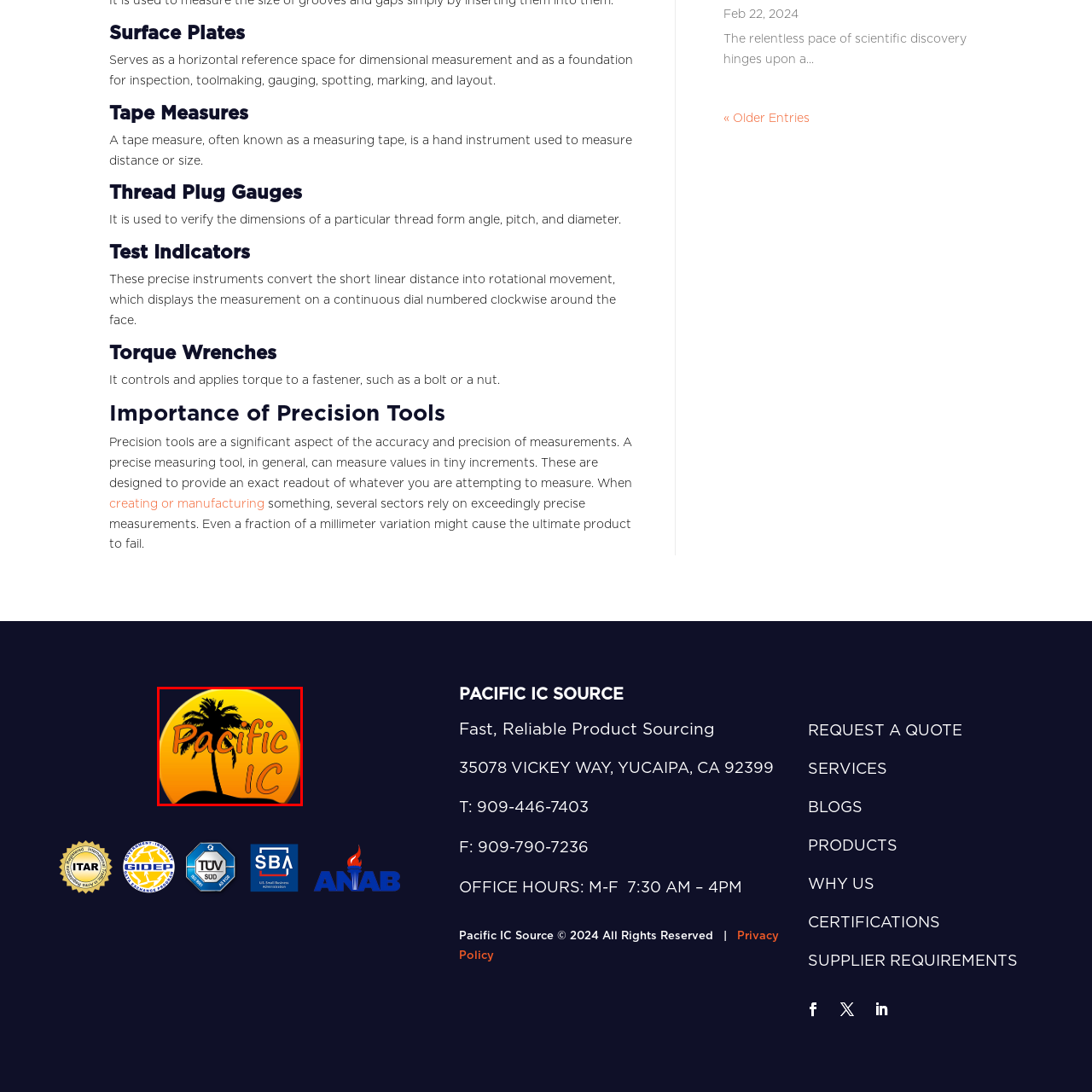Describe extensively the image that is situated inside the red border.

The image features a vibrant logo for "Pacific IC," set against a warm, sunset backdrop reminiscent of the Pacific Ocean. The logo prominently displays the words "Pacific IC" in bold, stylized lettering with an appealing orange hue that contrasts against the yellow circular background. A silhouette of a palm tree adds a tropical flair, enhancing the imagery of coastal paradise and evoking feelings of relaxation and warmth. This logo symbolizes the company's focus on fast and reliable product sourcing, perfectly aligning with its identity and mission in the industry.